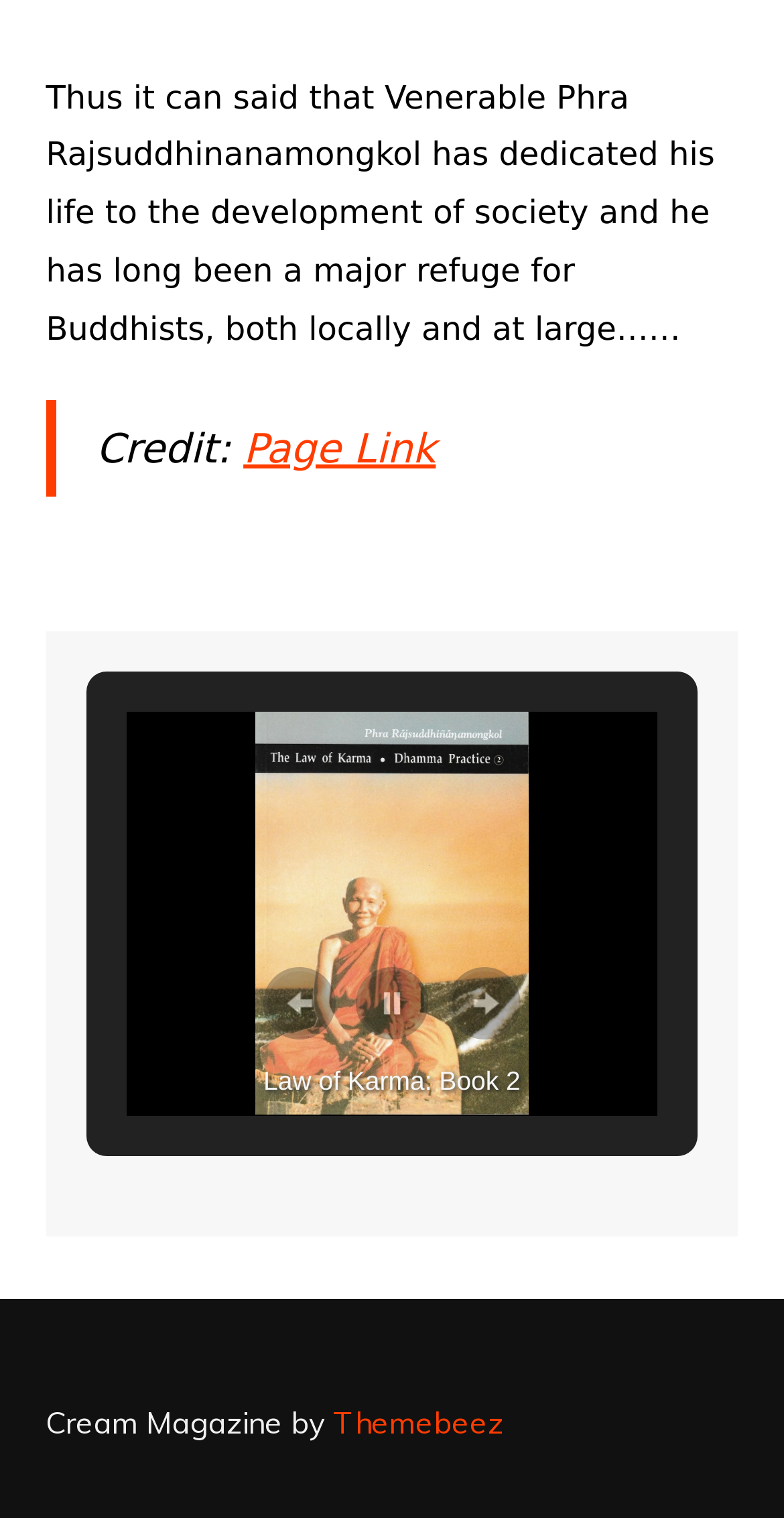Who is the developer of the Cream Magazine?
Please provide a single word or phrase in response based on the screenshot.

Themebeez